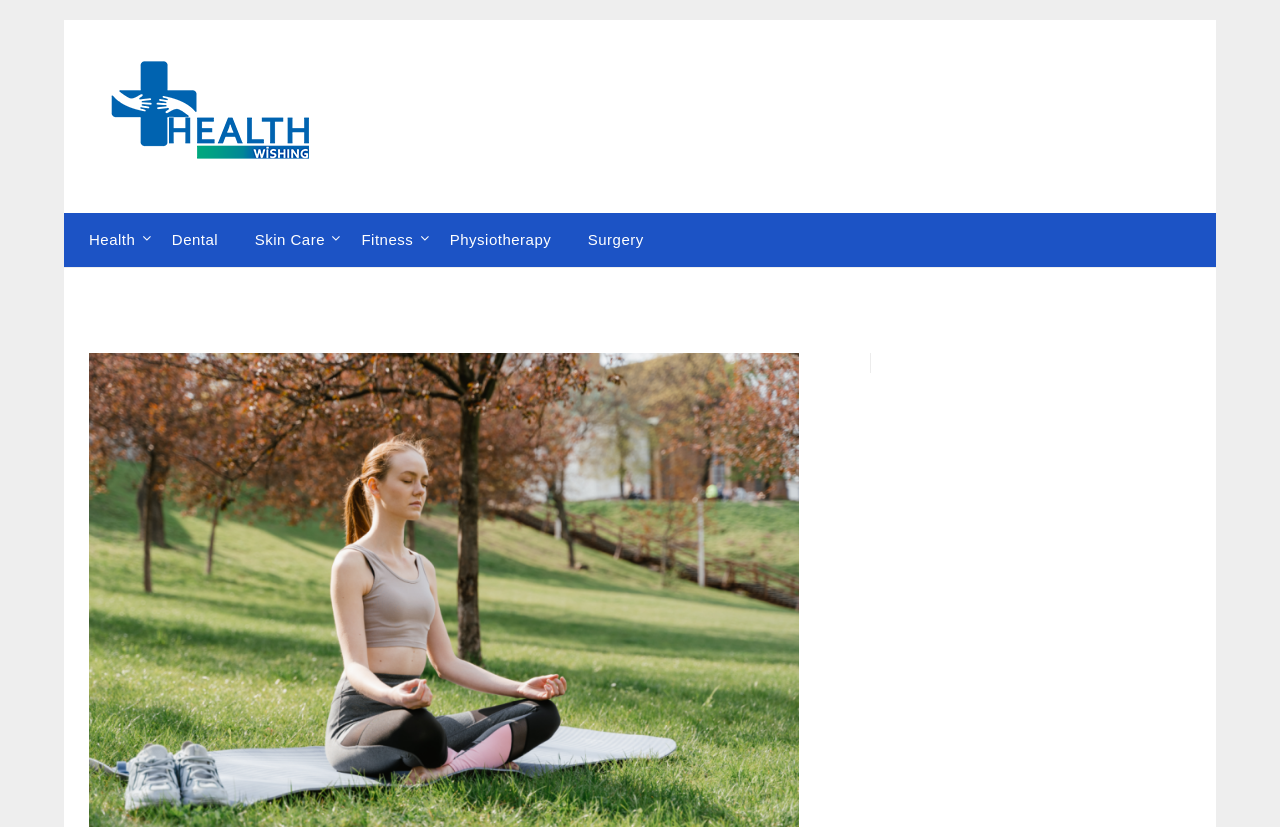Can you find and provide the main heading text of this webpage?

Top 6 Winter exercise tips: How to stay active in winter